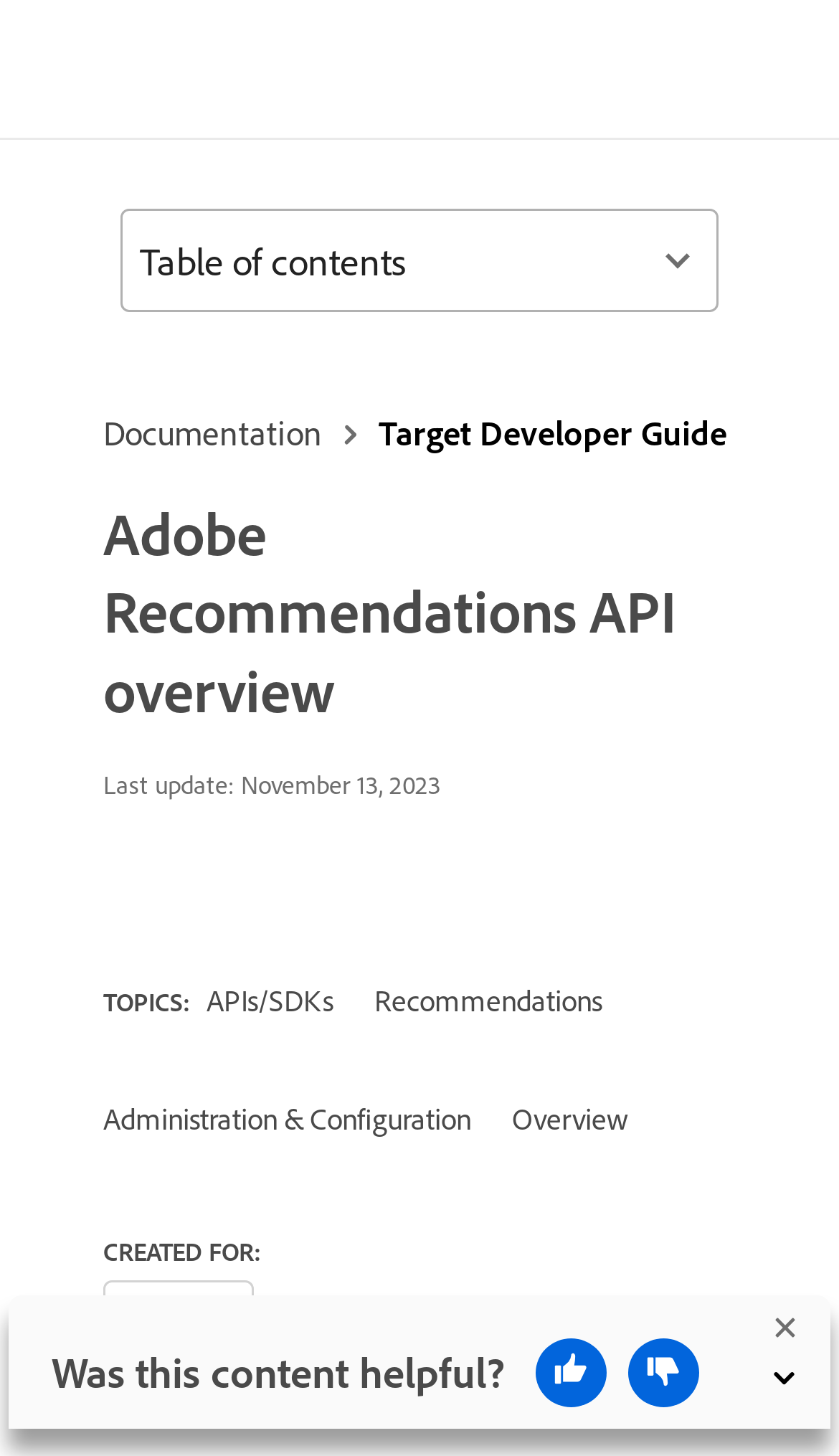Please specify the bounding box coordinates of the clickable region necessary for completing the following instruction: "Click the navigation menu". The coordinates must consist of four float numbers between 0 and 1, i.e., [left, top, right, bottom].

[0.0, 0.0, 0.128, 0.095]